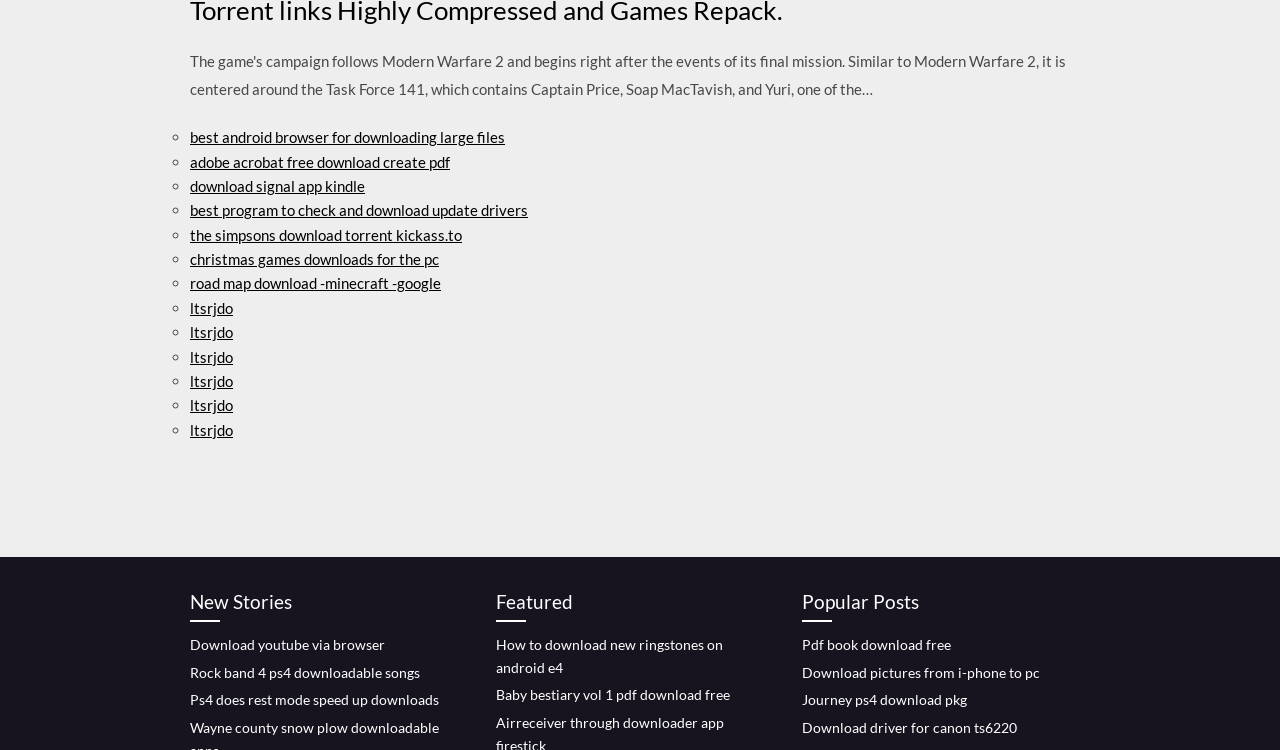Specify the bounding box coordinates of the area that needs to be clicked to achieve the following instruction: "Check out the featured article about how to download new ringtones on Android e4".

[0.388, 0.848, 0.565, 0.901]